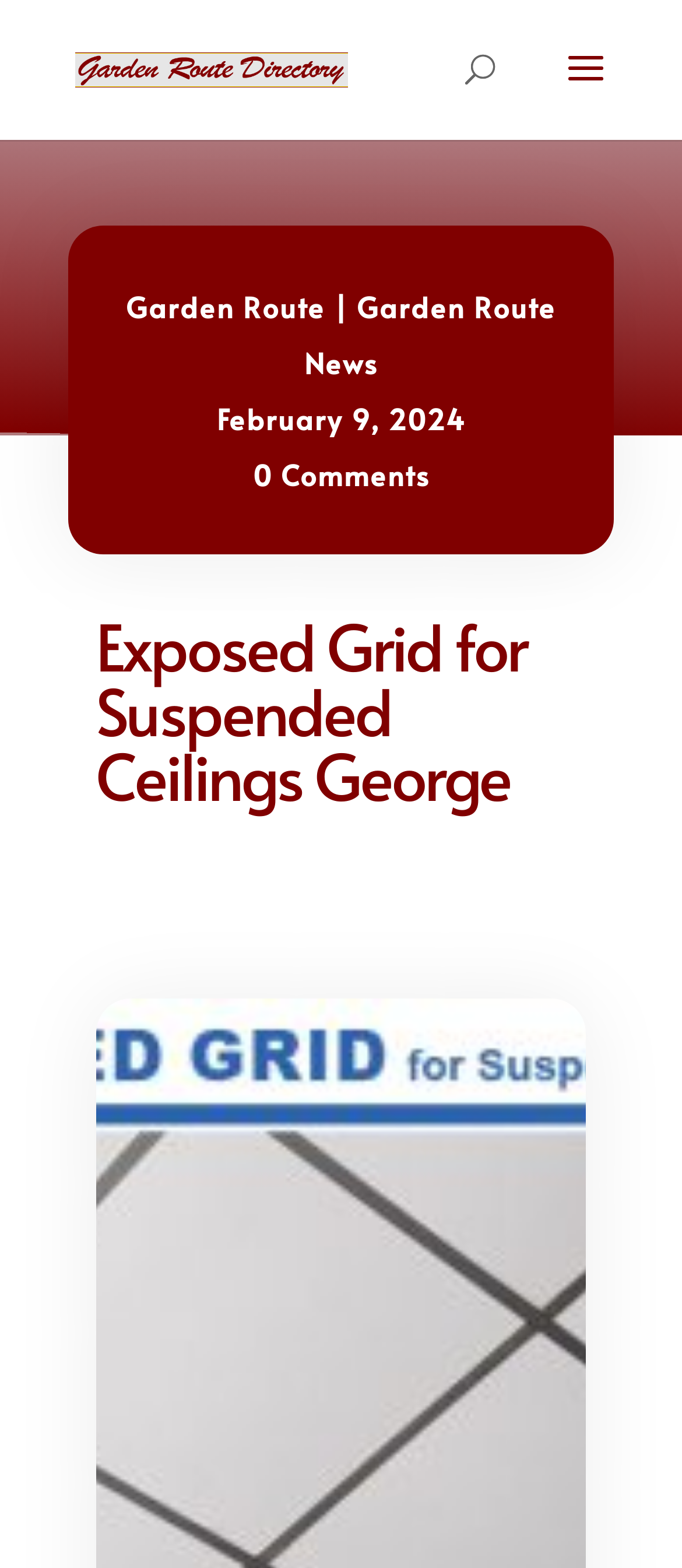Give a comprehensive overview of the webpage, including key elements.

The webpage appears to be a directory or listing page for the Garden Route area, with a focus on exposed grid for suspended ceilings in George. At the top left, there is a link to the "Garden Route Directory" accompanied by an image with the same name. 

Below this, a search bar spans across the top of the page, taking up about half of the width. 

On the left side of the page, there are three links: "Garden Route", "Garden Route News", and a link with no text, only a vertical bar. The "Garden Route News" link is positioned below the "Garden Route" link. 

To the right of these links, there is a date "February 9, 2024" and a link "0 Comments" below it. 

The main heading "Exposed Grid for Suspended Ceilings George" is prominently displayed on the page, taking up a significant amount of vertical space.